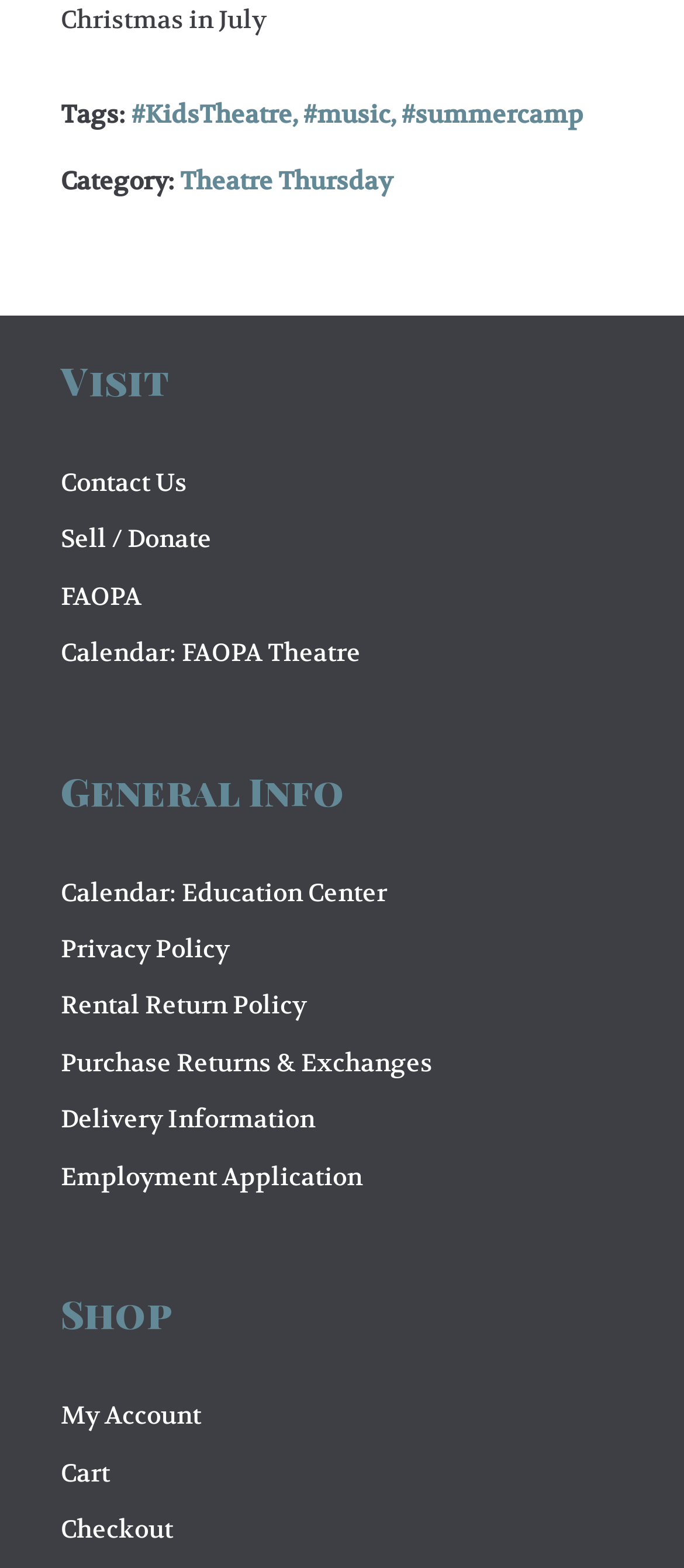Please provide the bounding box coordinates for the element that needs to be clicked to perform the following instruction: "Go to My Account". The coordinates should be given as four float numbers between 0 and 1, i.e., [left, top, right, bottom].

[0.088, 0.893, 0.294, 0.913]